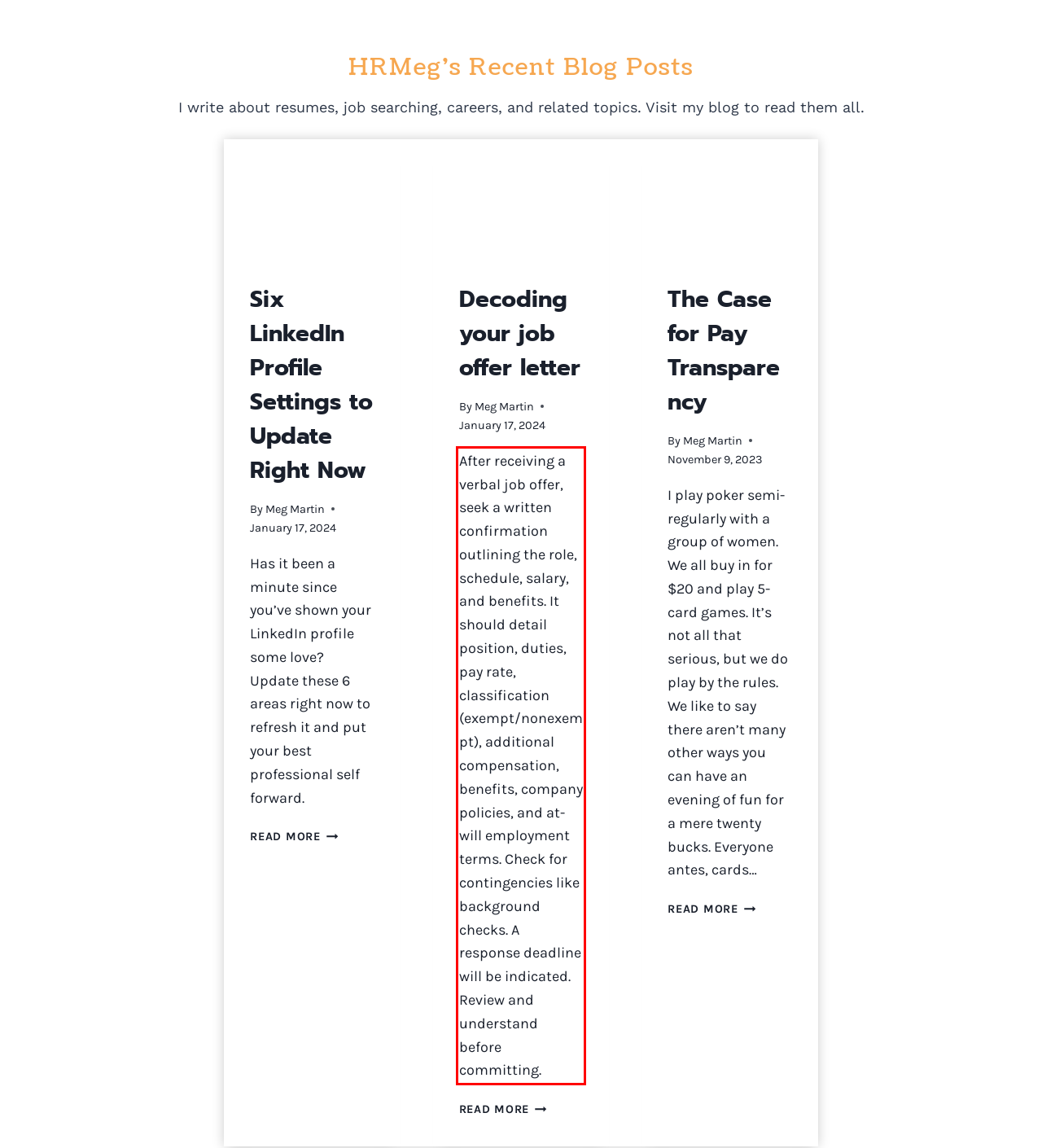Within the screenshot of the webpage, there is a red rectangle. Please recognize and generate the text content inside this red bounding box.

After receiving a verbal job offer, seek a written confirmation outlining the role, schedule, salary, and benefits. It should detail position, duties, pay rate, classification (exempt/nonexempt), additional compensation, benefits, company policies, and at-will employment terms. Check for contingencies like background checks. A response deadline will be indicated. Review and understand before committing.